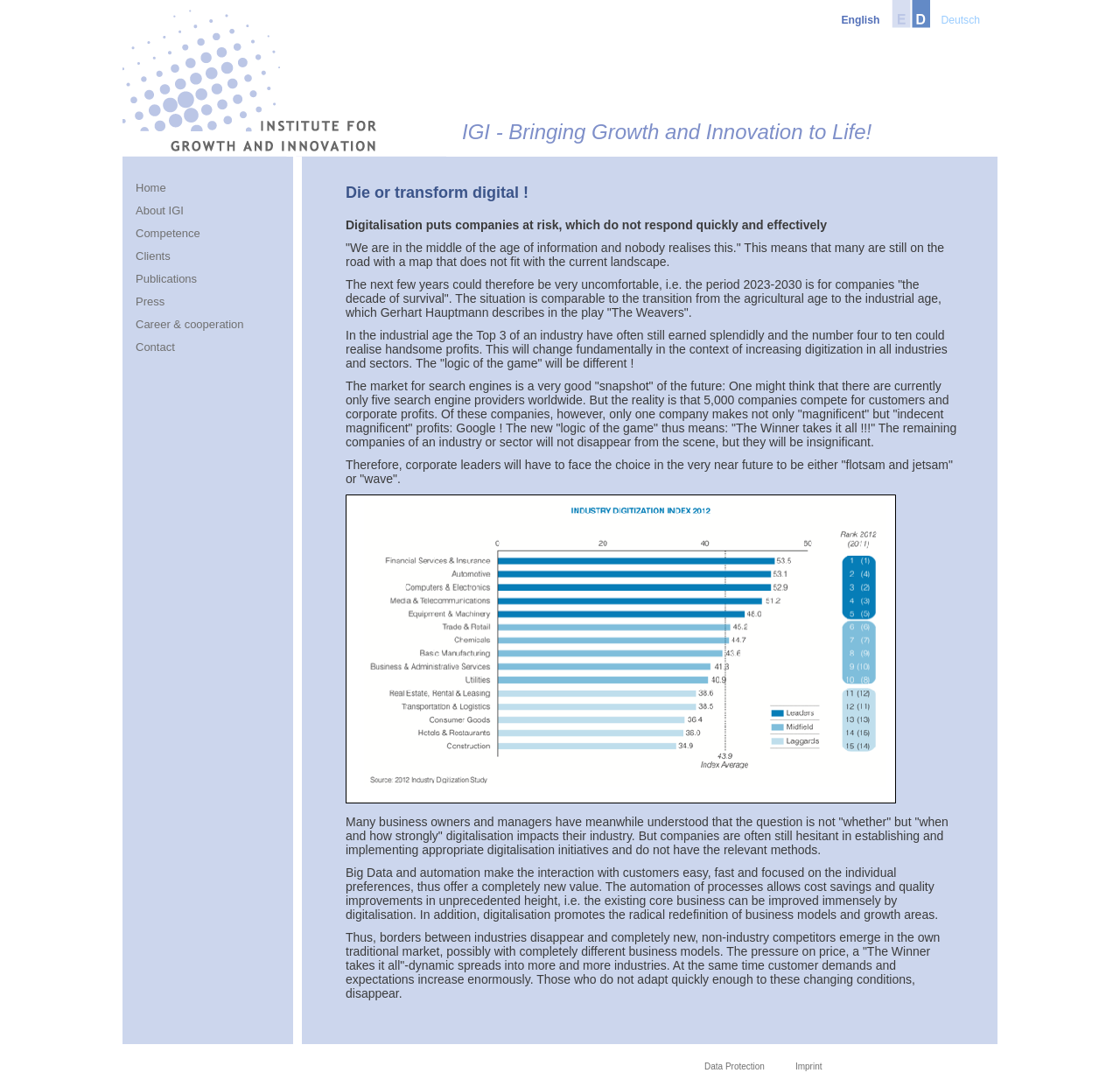Please specify the bounding box coordinates of the region to click in order to perform the following instruction: "Select the 'English' language option".

[0.751, 0.013, 0.785, 0.024]